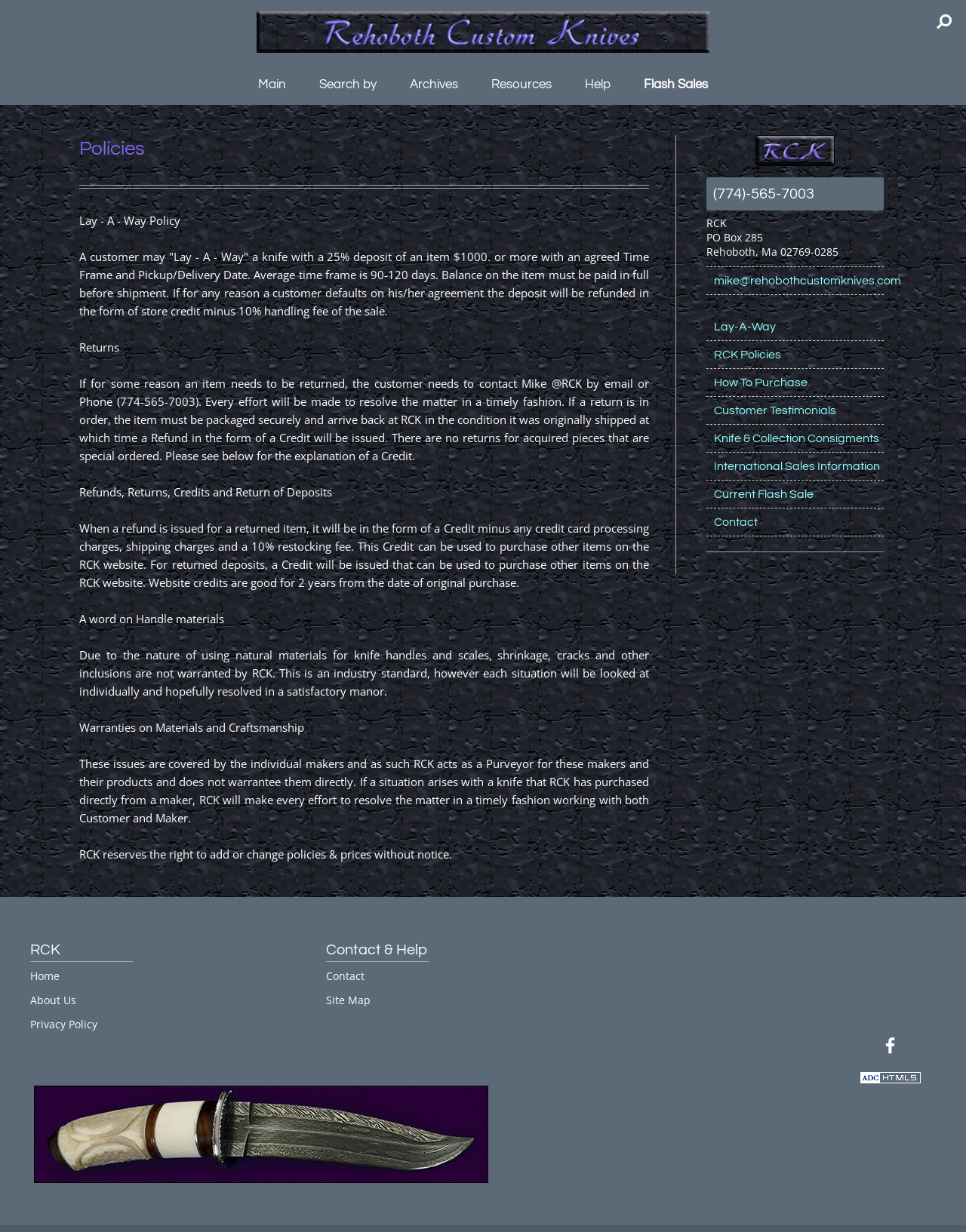Specify the bounding box coordinates for the region that must be clicked to perform the given instruction: "Click on the 'Flash Sales' link".

[0.649, 0.052, 0.75, 0.085]